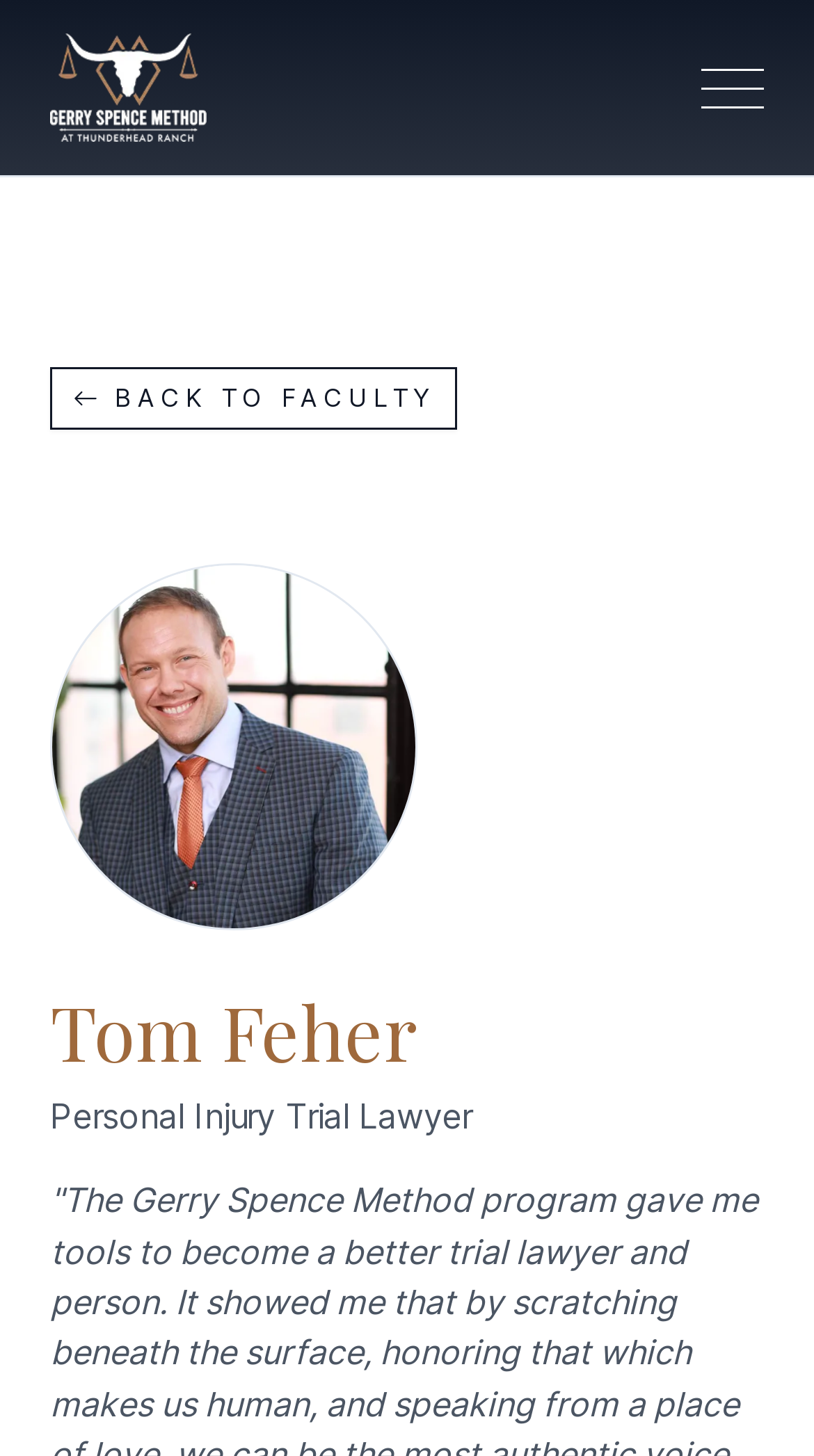Offer a detailed account of what is visible on the webpage.

The webpage is about Tom Feher, a faculty member of the Gerry Spence Method program. At the top left of the page, there is a link to the Gerry Spence Method, accompanied by a small image with the same name. Below this link, there is a button labeled "BACK TO FACULTY" with a small icon on the left side. 

To the right of the "BACK TO FACULTY" button, there is a larger image of Tom Feher. Above this image, there is a heading with Tom Feher's name. Below the image, there is a text describing Tom Feher as a "Personal Injury Trial Lawyer". Following this text, there is a quotation mark.